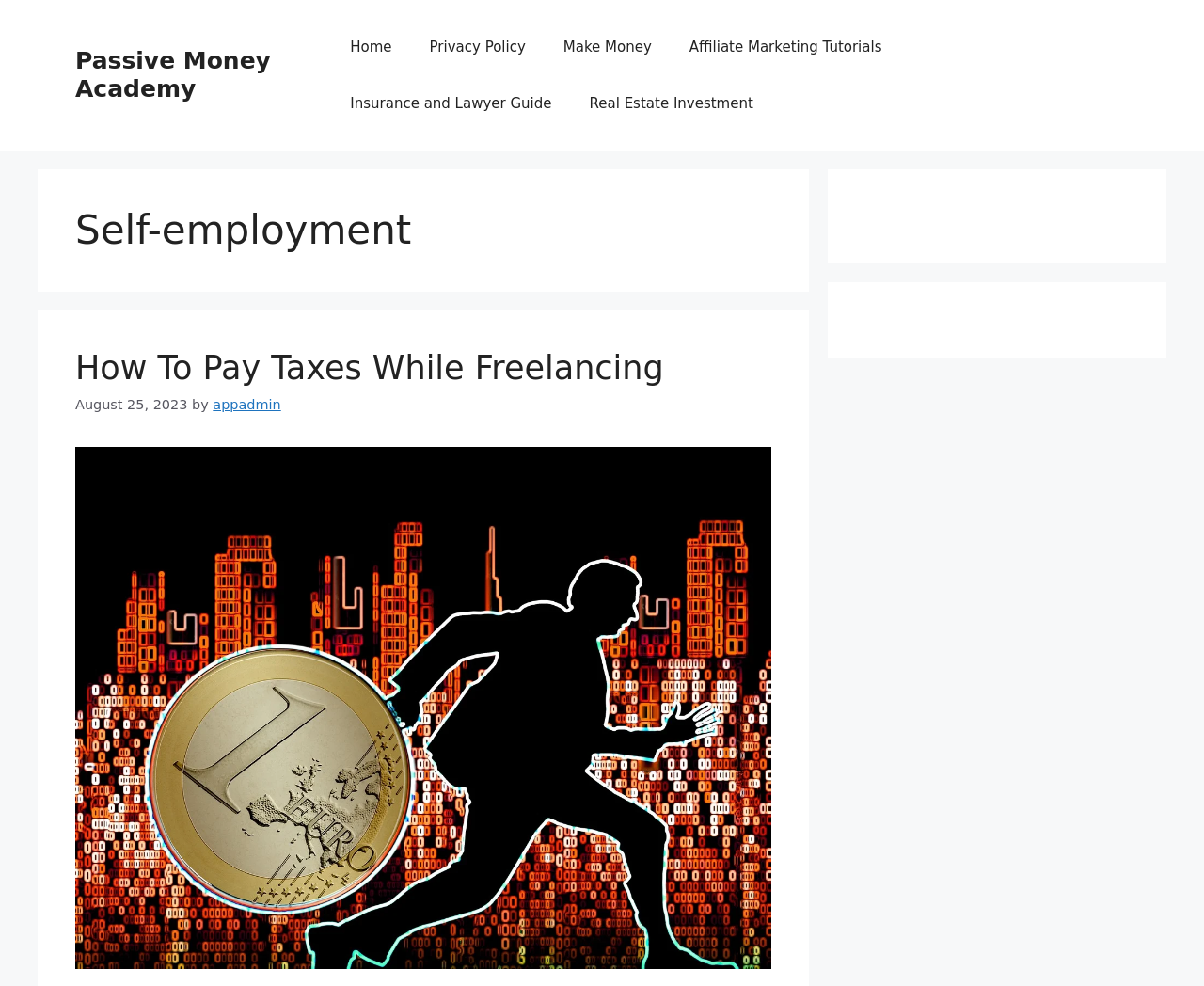Please give a short response to the question using one word or a phrase:
When was the latest article published?

August 25, 2023